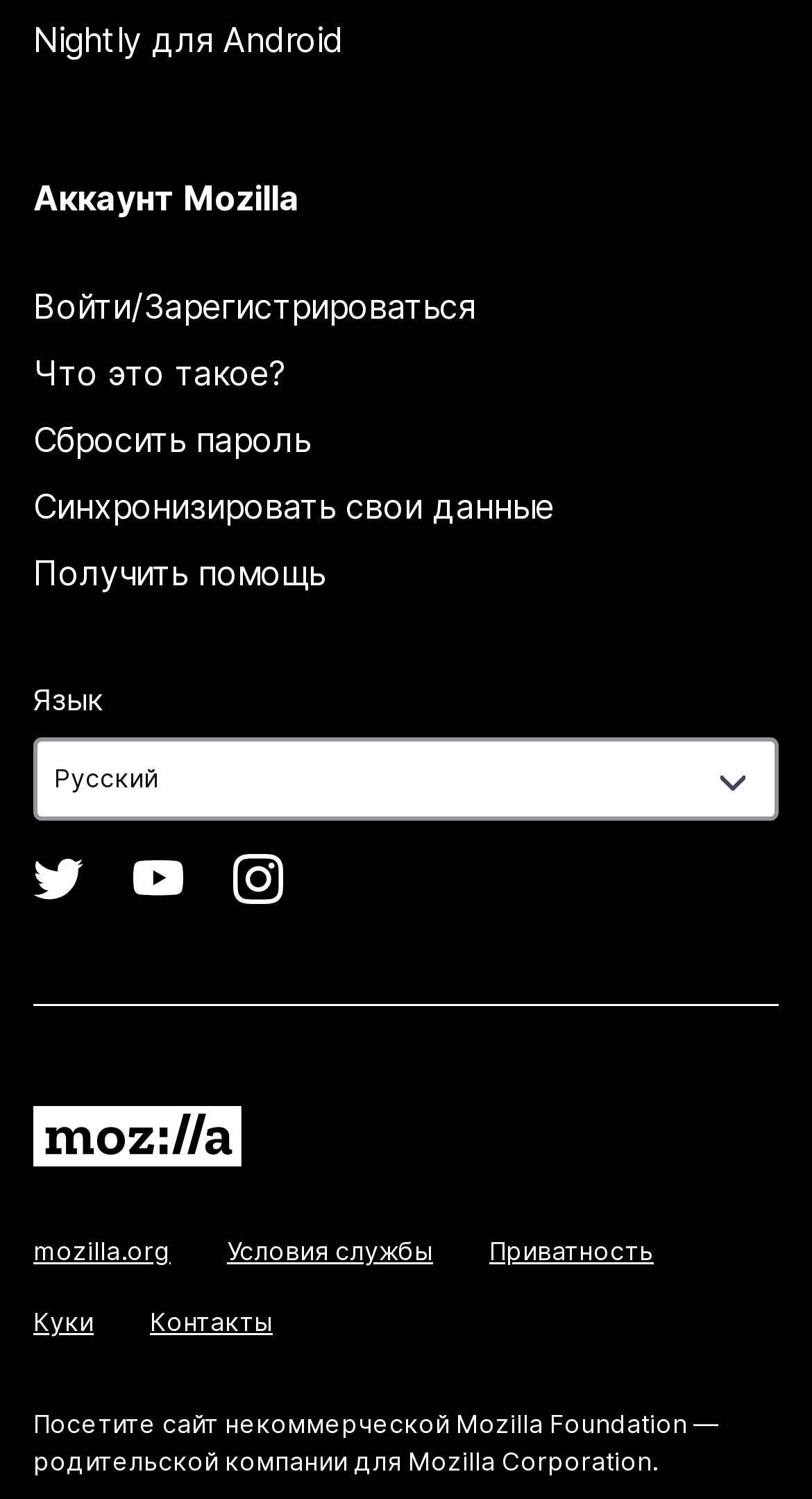Please identify the bounding box coordinates of the element that needs to be clicked to execute the following command: "Log in to your account". Provide the bounding box using four float numbers between 0 and 1, formatted as [left, top, right, bottom].

[0.041, 0.19, 0.585, 0.218]